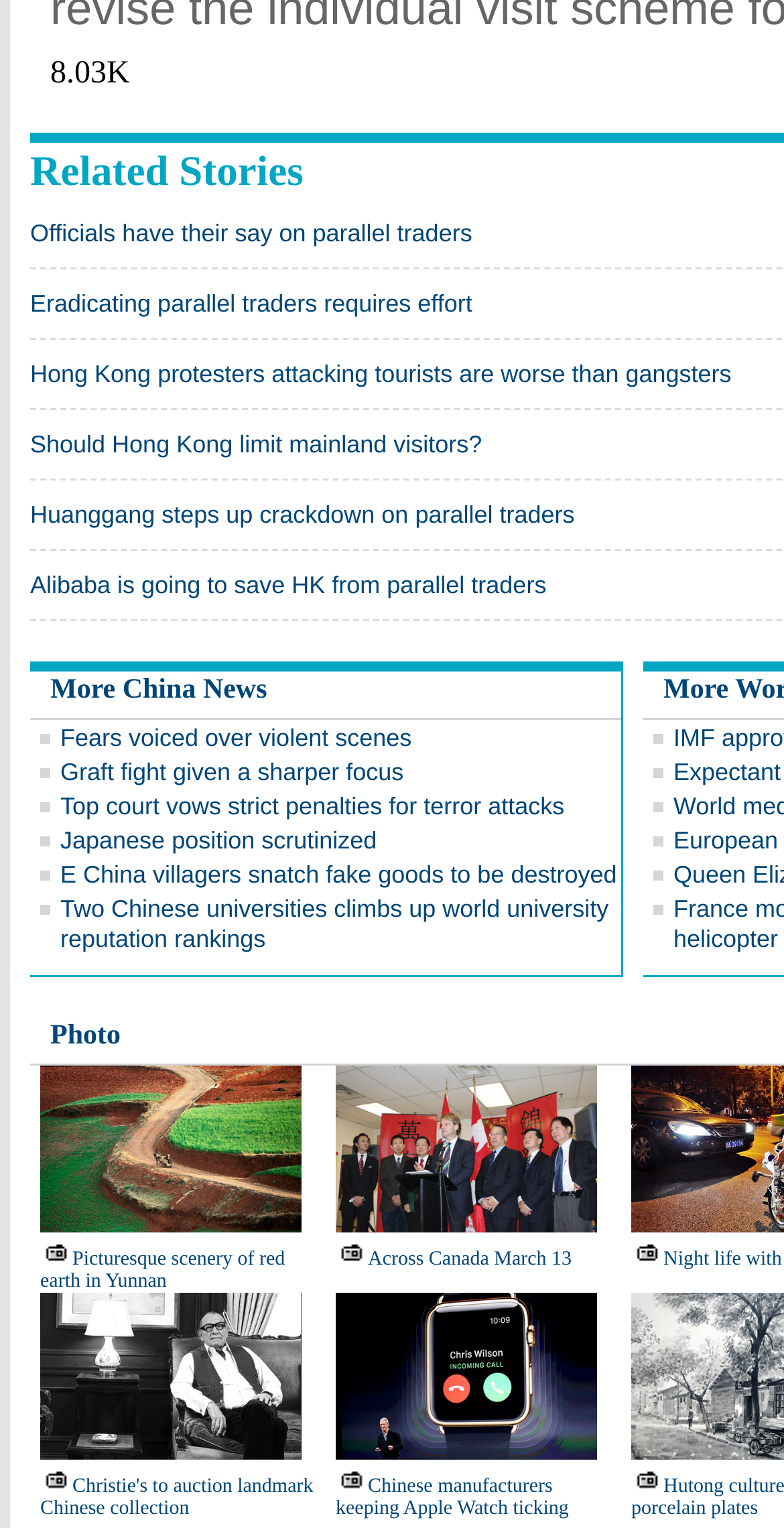Please determine the bounding box coordinates, formatted as (top-left x, top-left y, bottom-right x, bottom-right y), with all values as floating point numbers between 0 and 1. Identify the bounding box of the region described as: Photo

[0.064, 0.669, 0.154, 0.688]